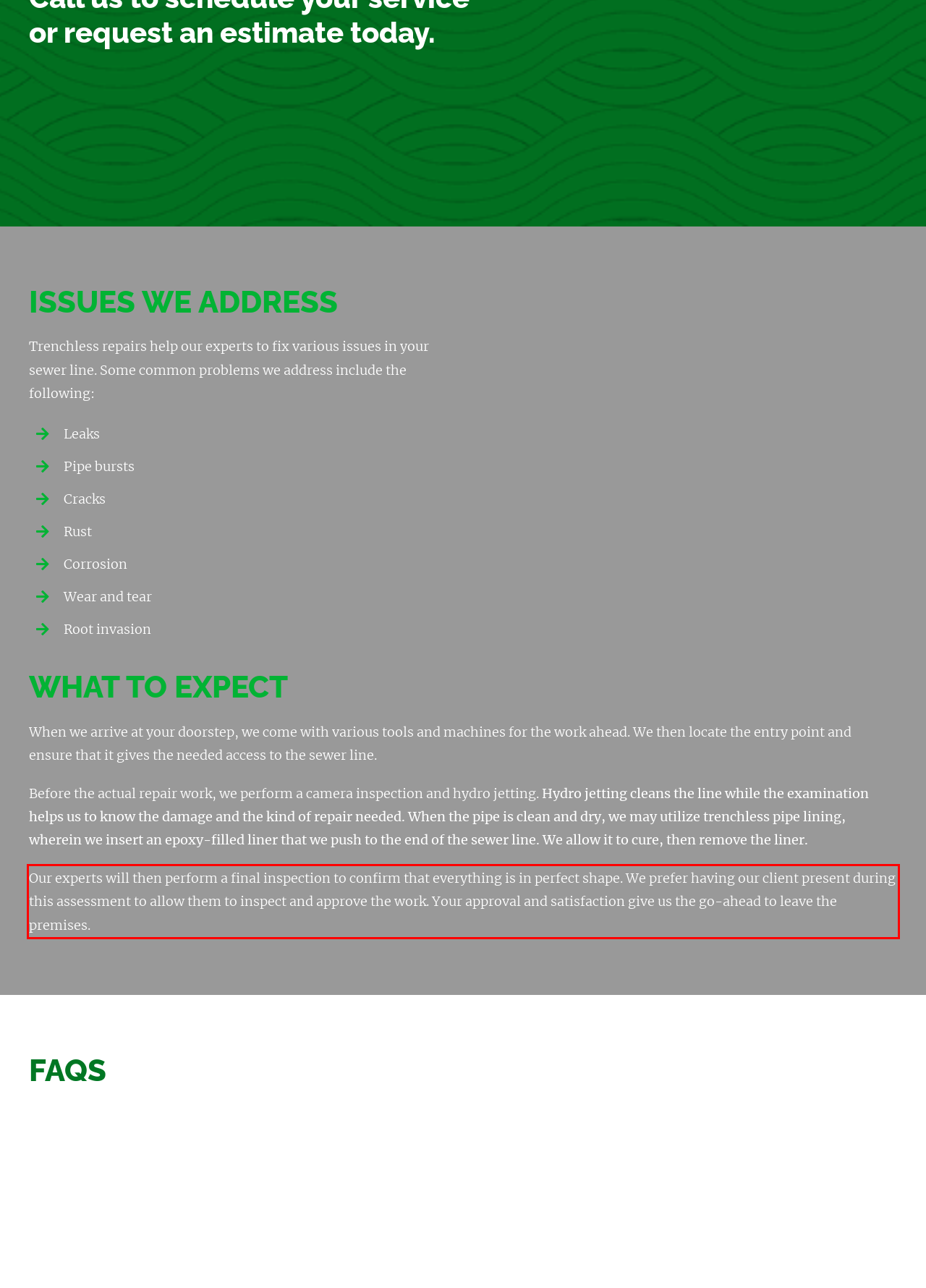With the given screenshot of a webpage, locate the red rectangle bounding box and extract the text content using OCR.

Our experts will then perform a final inspection to confirm that everything is in perfect shape. We prefer having our client present during this assessment to allow them to inspect and approve the work. Your approval and satisfaction give us the go-ahead to leave the premises.